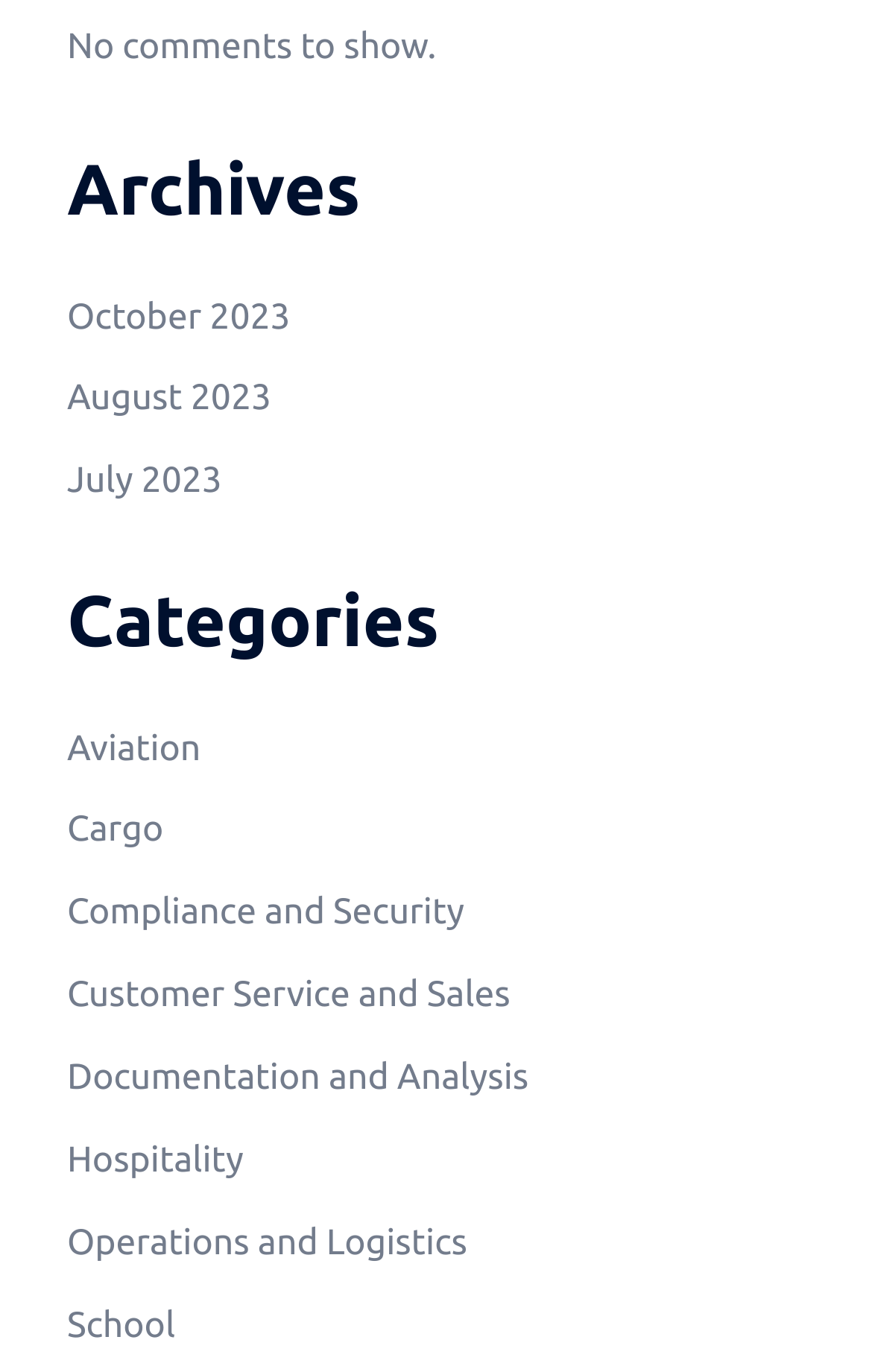Please reply with a single word or brief phrase to the question: 
What is the last category listed?

School